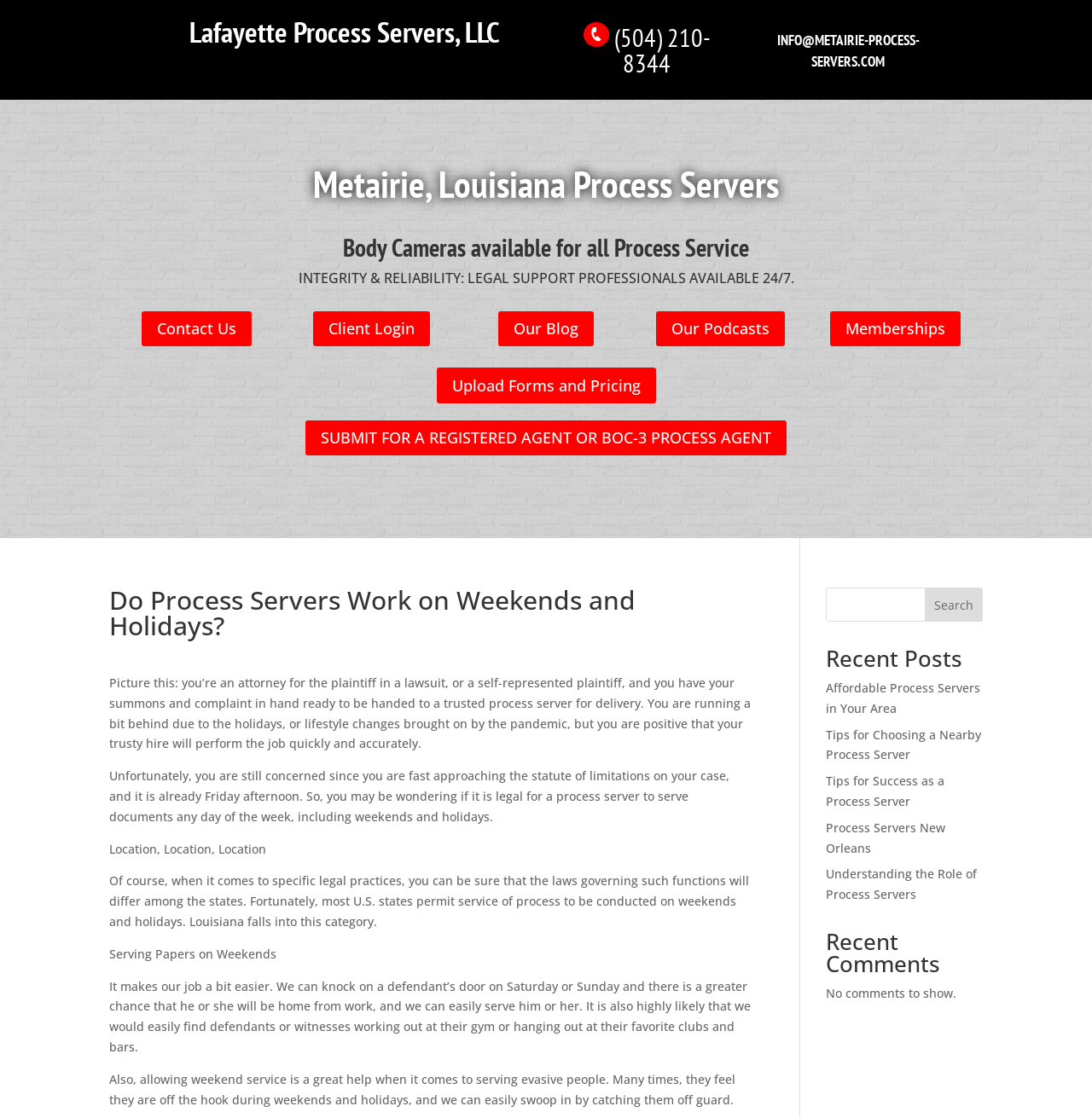Can process servers serve documents on weekends and holidays in Louisiana?
From the image, provide a succinct answer in one word or a short phrase.

Yes